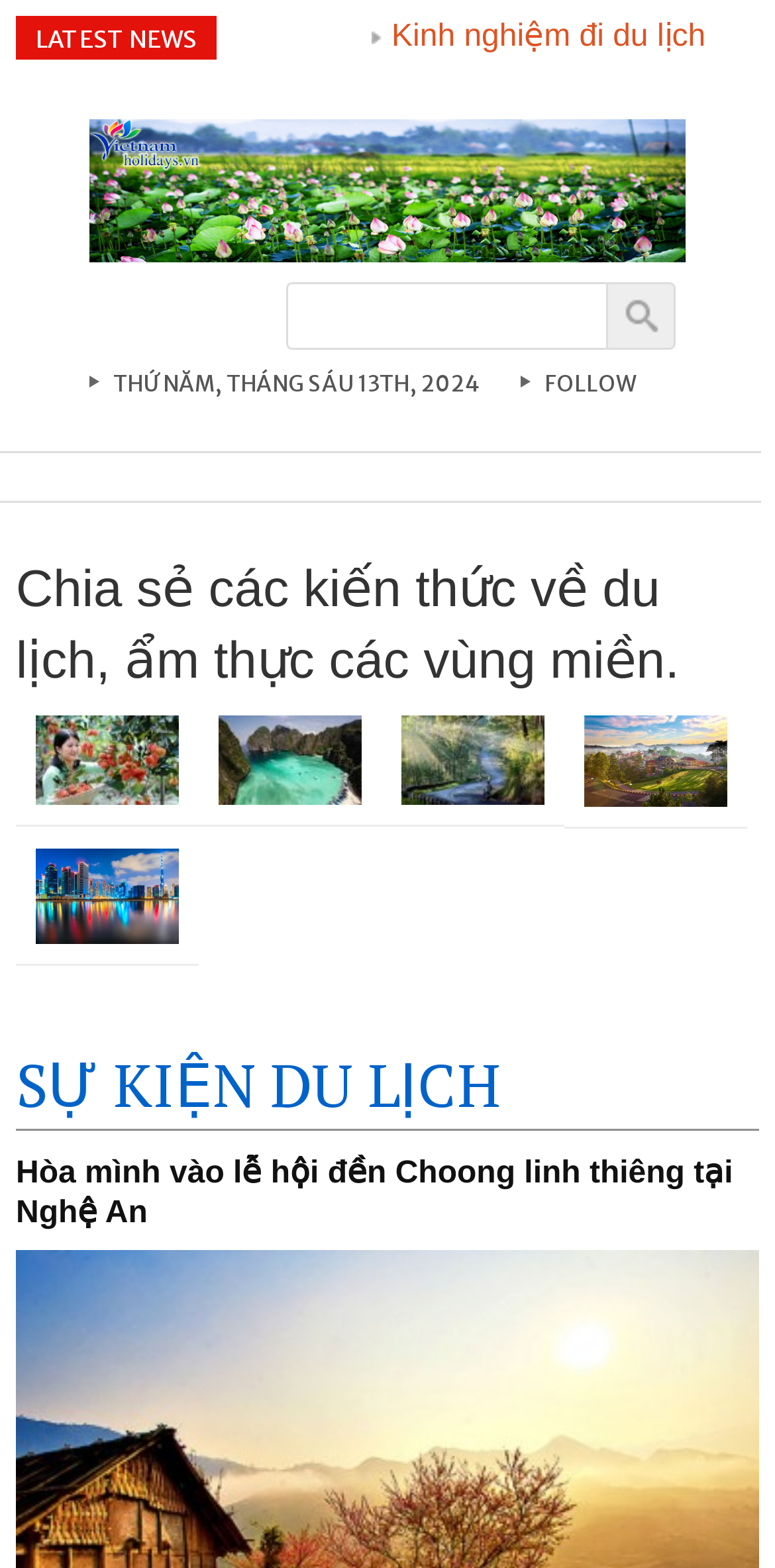Given the description "alt="Kênh du lịch 360"", provide the bounding box coordinates of the corresponding UI element.

[0.115, 0.111, 0.885, 0.132]